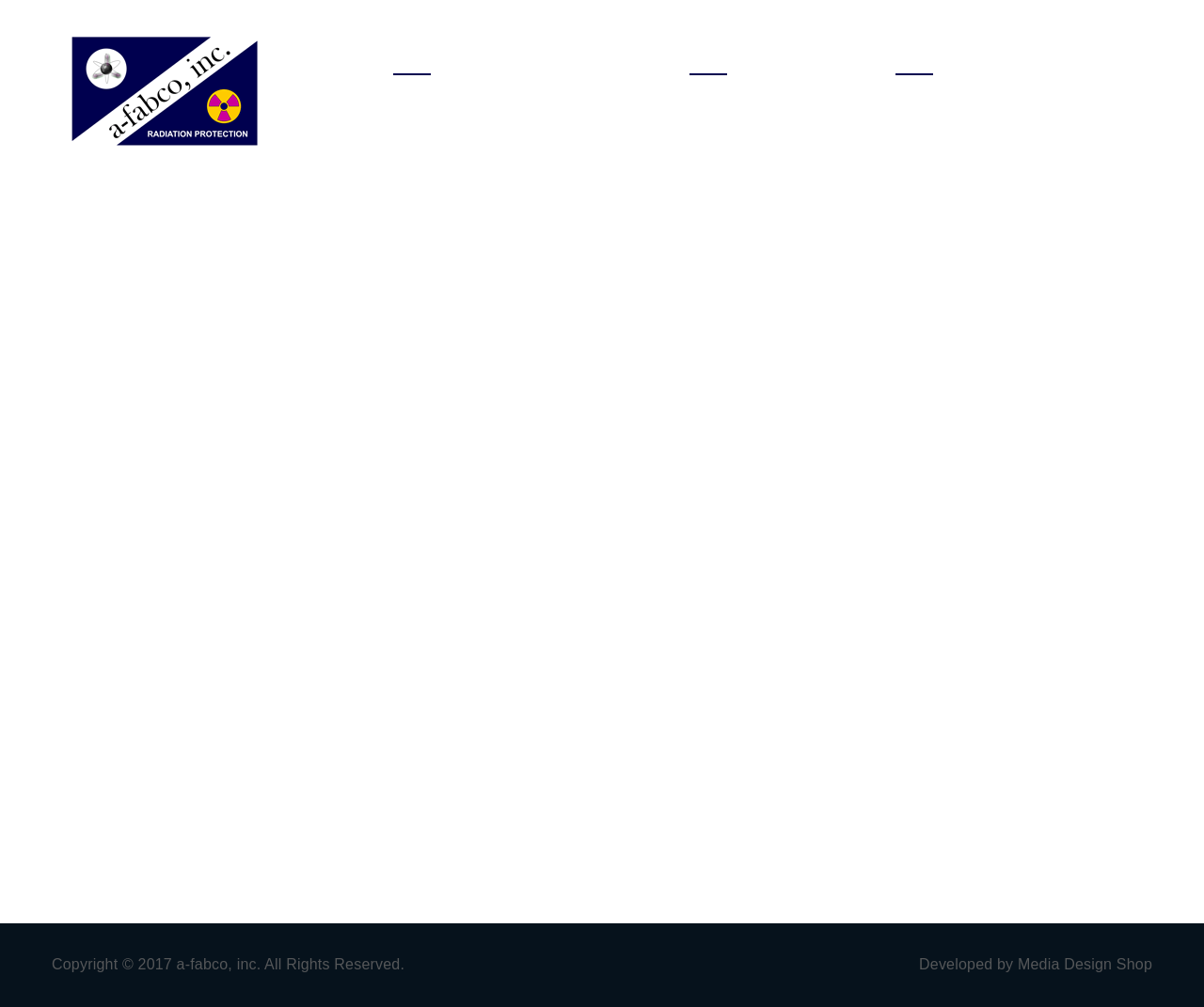Pinpoint the bounding box coordinates of the area that should be clicked to complete the following instruction: "Send an email to info@afabxray.com". The coordinates must be given as four float numbers between 0 and 1, i.e., [left, top, right, bottom].

[0.765, 0.196, 0.881, 0.217]